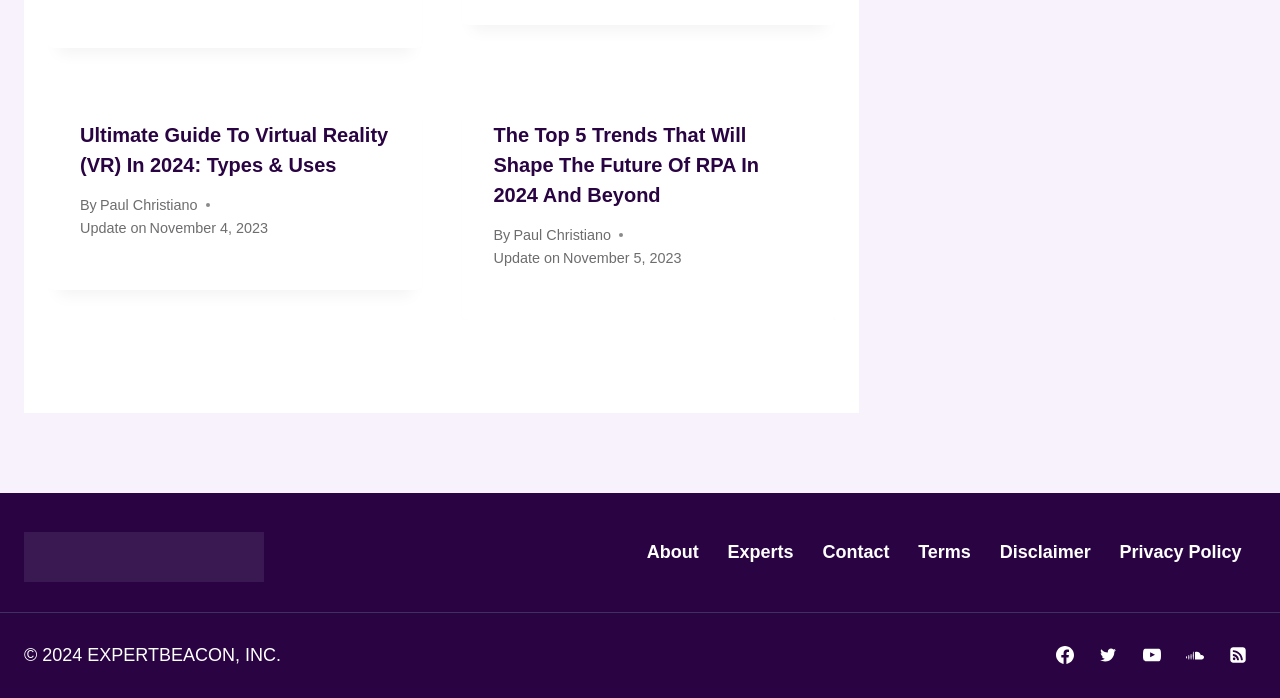Using the element description: "Privacy Policy", determine the bounding box coordinates. The coordinates should be in the format [left, top, right, bottom], with values between 0 and 1.

[0.863, 0.77, 0.981, 0.813]